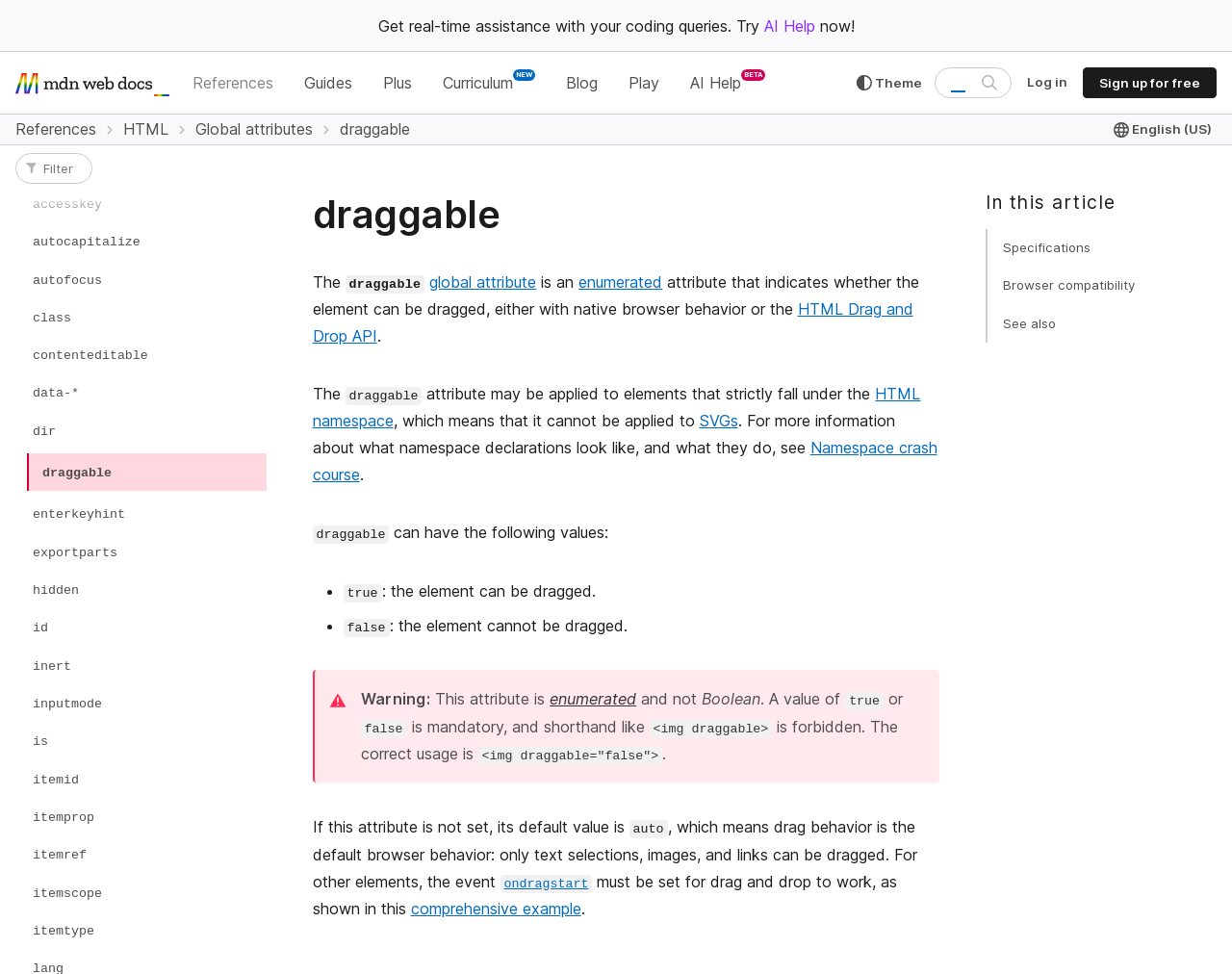Answer this question in one word or a short phrase: What is the current page about?

draggable attribute